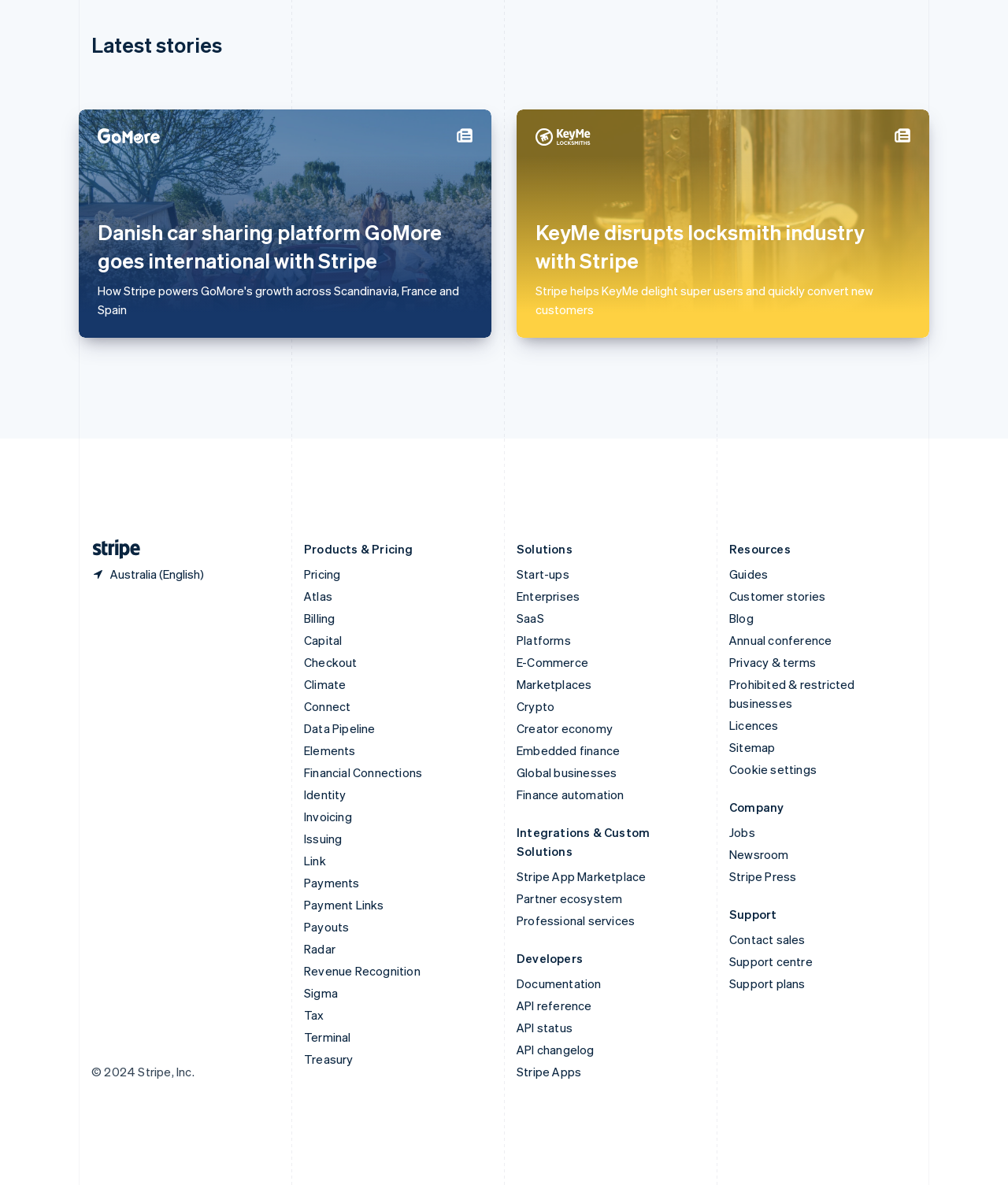Identify the bounding box coordinates of the clickable region necessary to fulfill the following instruction: "Choose your country". The bounding box coordinates should be four float numbers between 0 and 1, i.e., [left, top, right, bottom].

[0.091, 0.477, 0.202, 0.493]